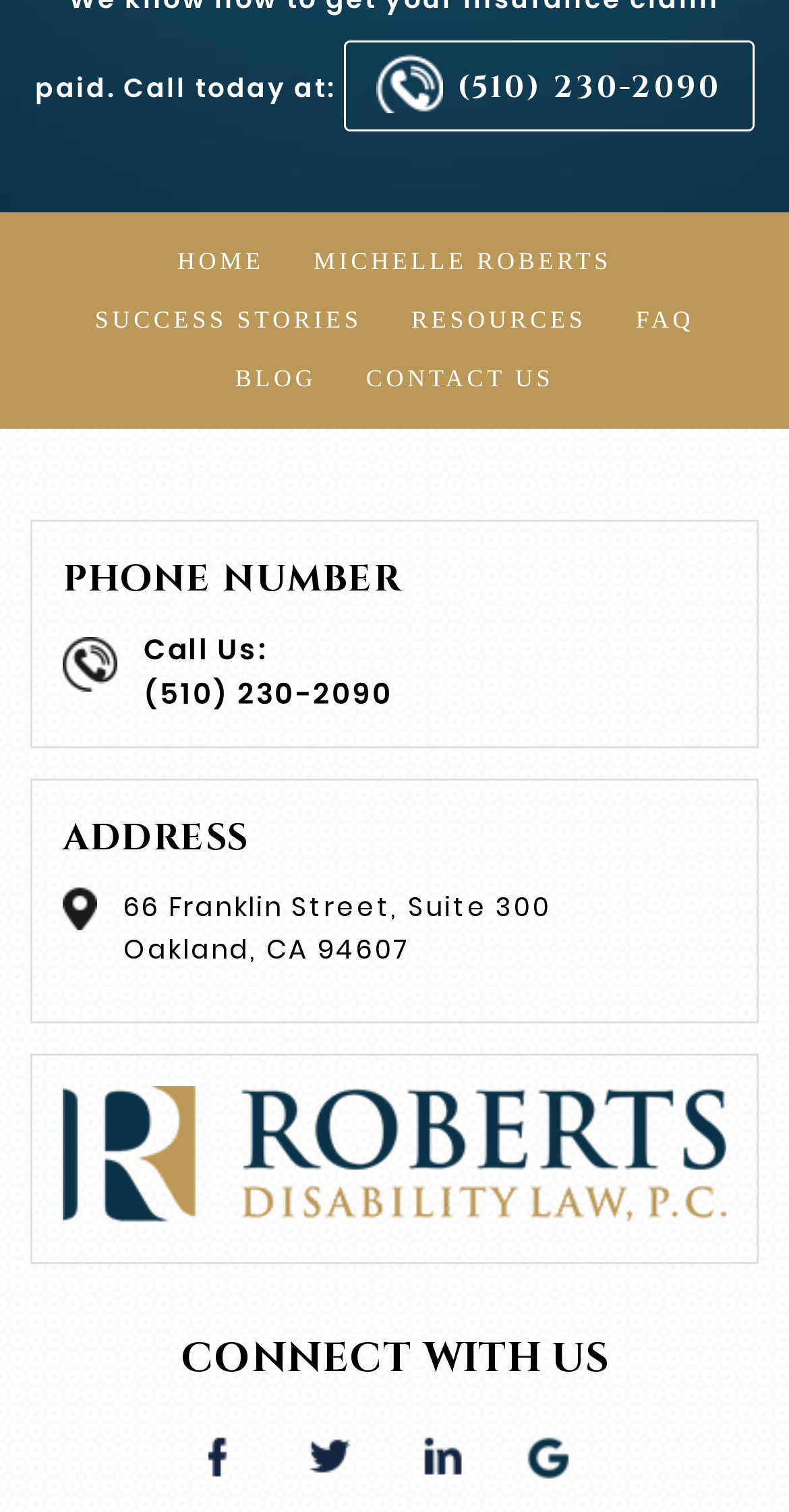Please determine the bounding box coordinates for the UI element described here. Use the format (top-left x, top-left y, bottom-right x, bottom-right y) with values bounded between 0 and 1: Blog

[0.272, 0.232, 0.427, 0.271]